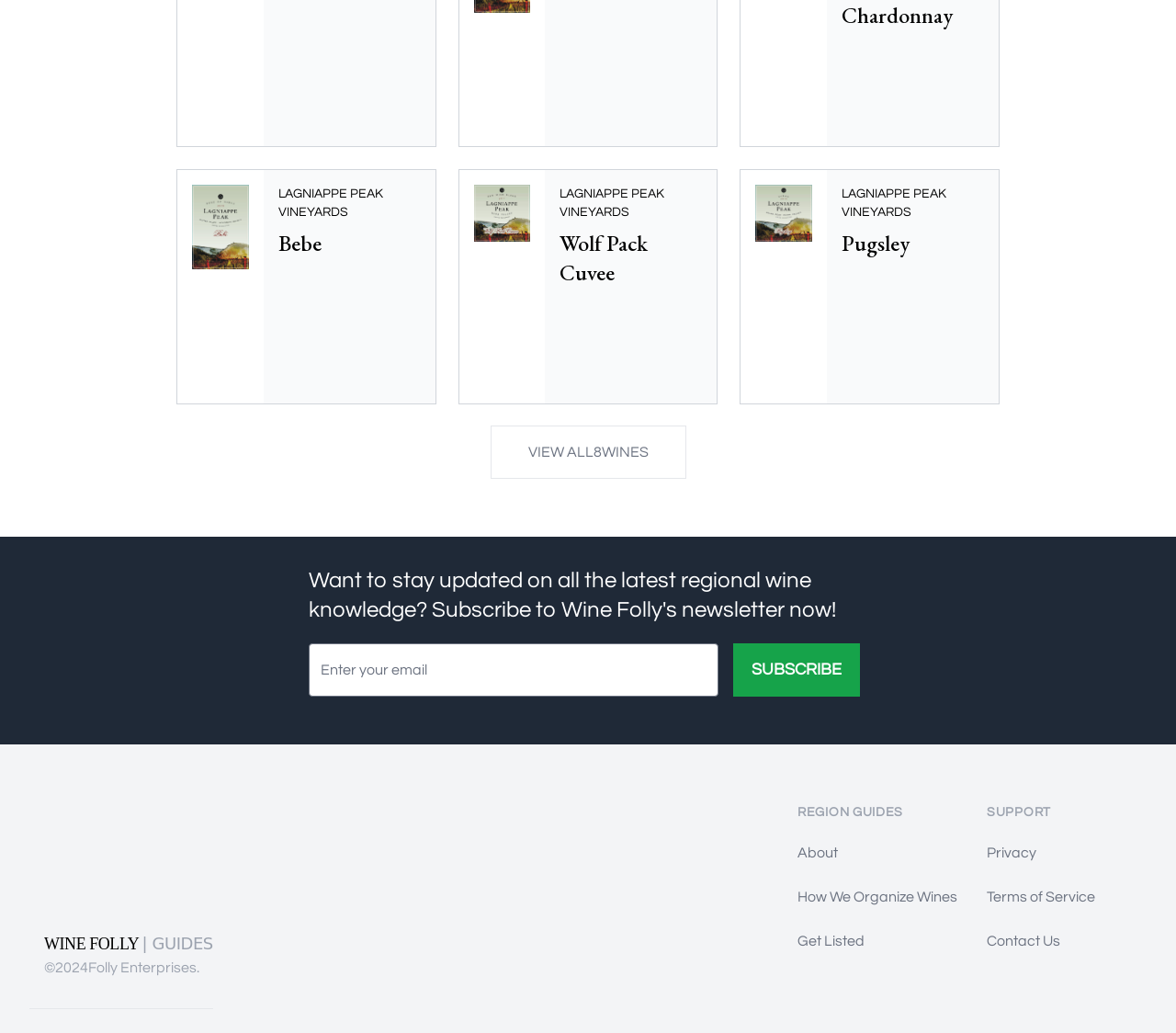Locate the UI element described by Lagniappe Peak VineyardsPugsley and provide its bounding box coordinates. Use the format (top-left x, top-left y, bottom-right x, bottom-right y) with all values as floating point numbers between 0 and 1.

[0.629, 0.164, 0.85, 0.391]